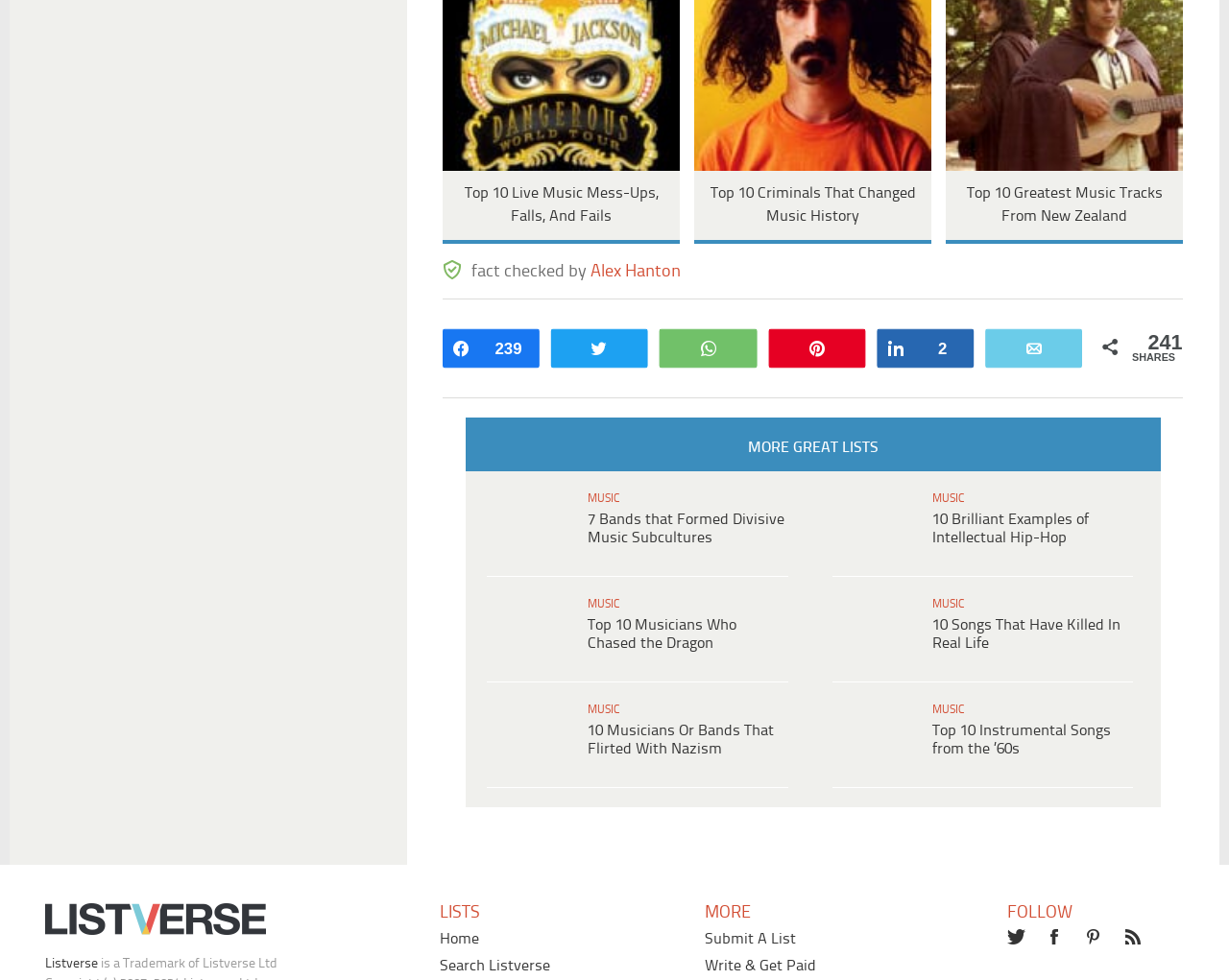Identify the bounding box coordinates of the part that should be clicked to carry out this instruction: "Share on WhatsApp".

[0.524, 0.66, 0.579, 0.695]